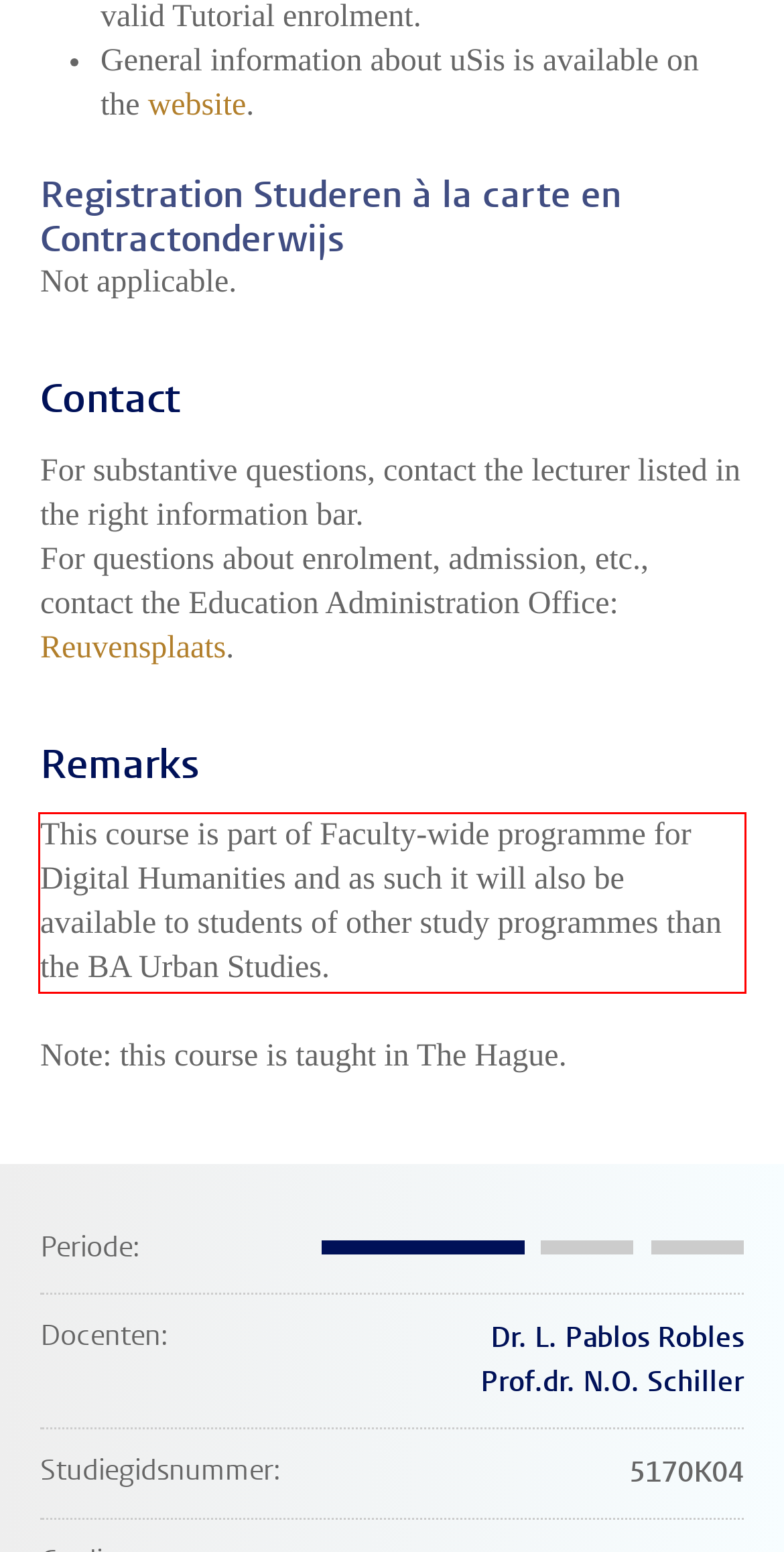There is a UI element on the webpage screenshot marked by a red bounding box. Extract and generate the text content from within this red box.

This course is part of Faculty-wide programme for Digital Humanities and as such it will also be available to students of other study programmes than the BA Urban Studies.